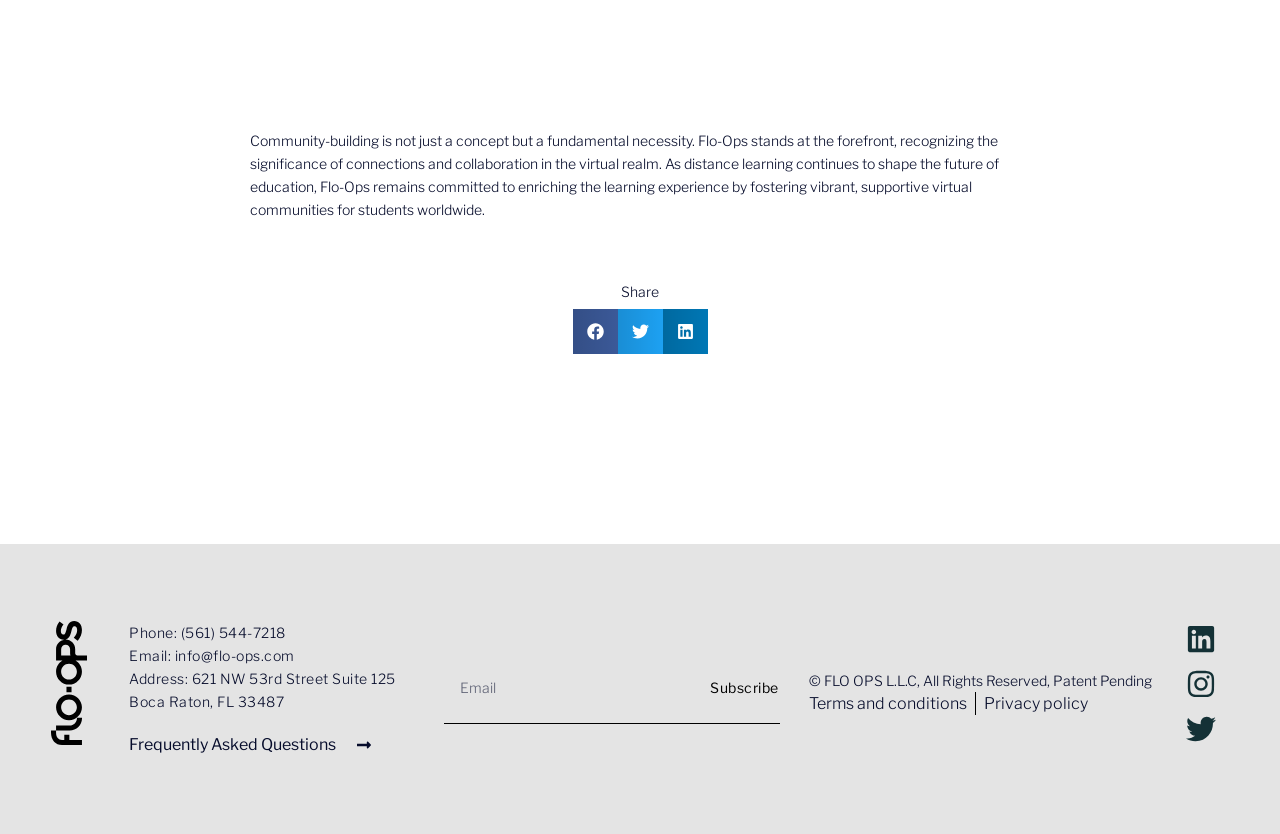Find the bounding box coordinates of the element to click in order to complete this instruction: "Visit Frequently Asked Questions". The bounding box coordinates must be four float numbers between 0 and 1, denoted as [left, top, right, bottom].

[0.101, 0.884, 0.291, 0.906]